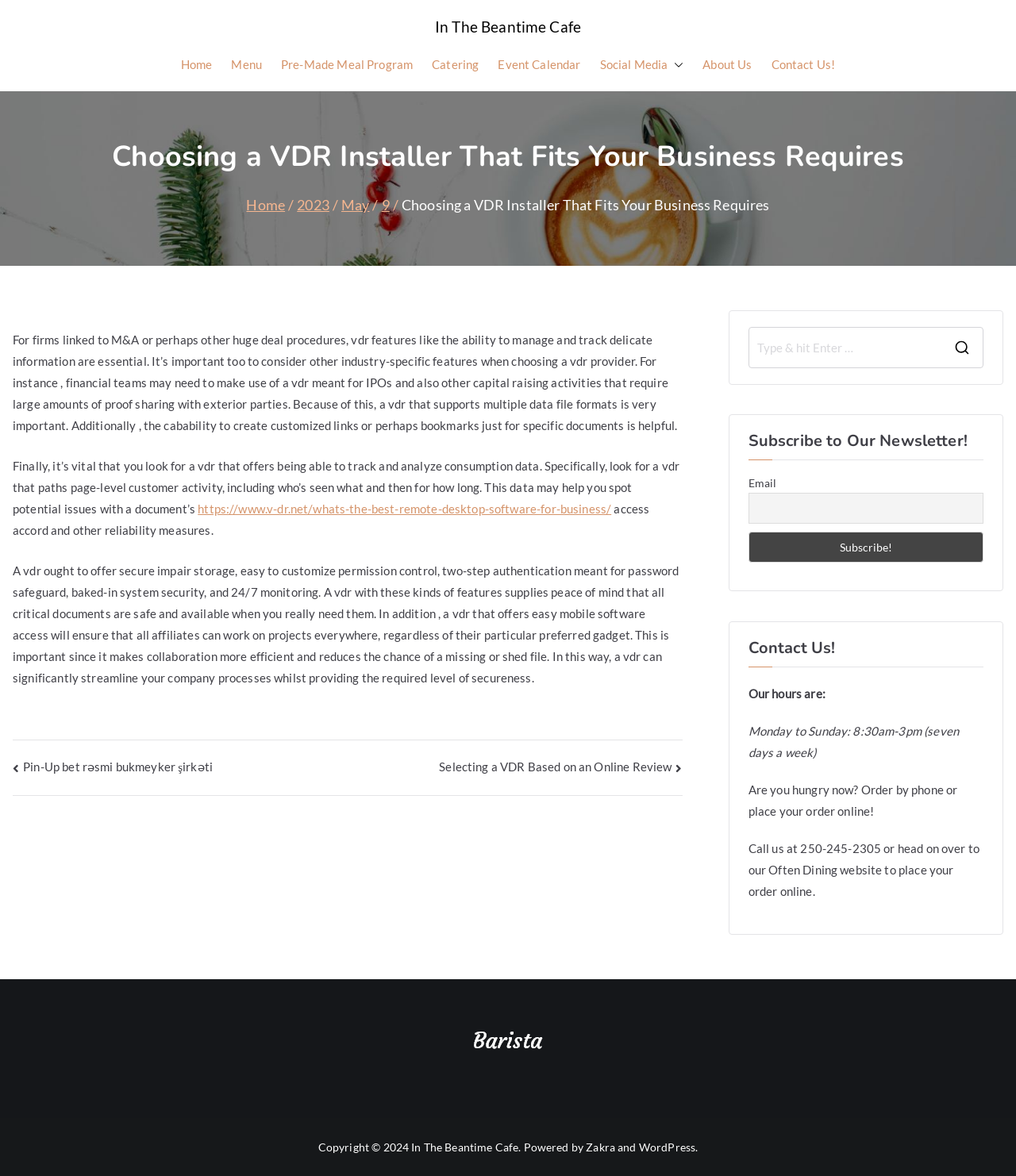Find the bounding box coordinates of the clickable area that will achieve the following instruction: "Visit the 'Pre-Made Meal Program' page".

[0.277, 0.046, 0.406, 0.064]